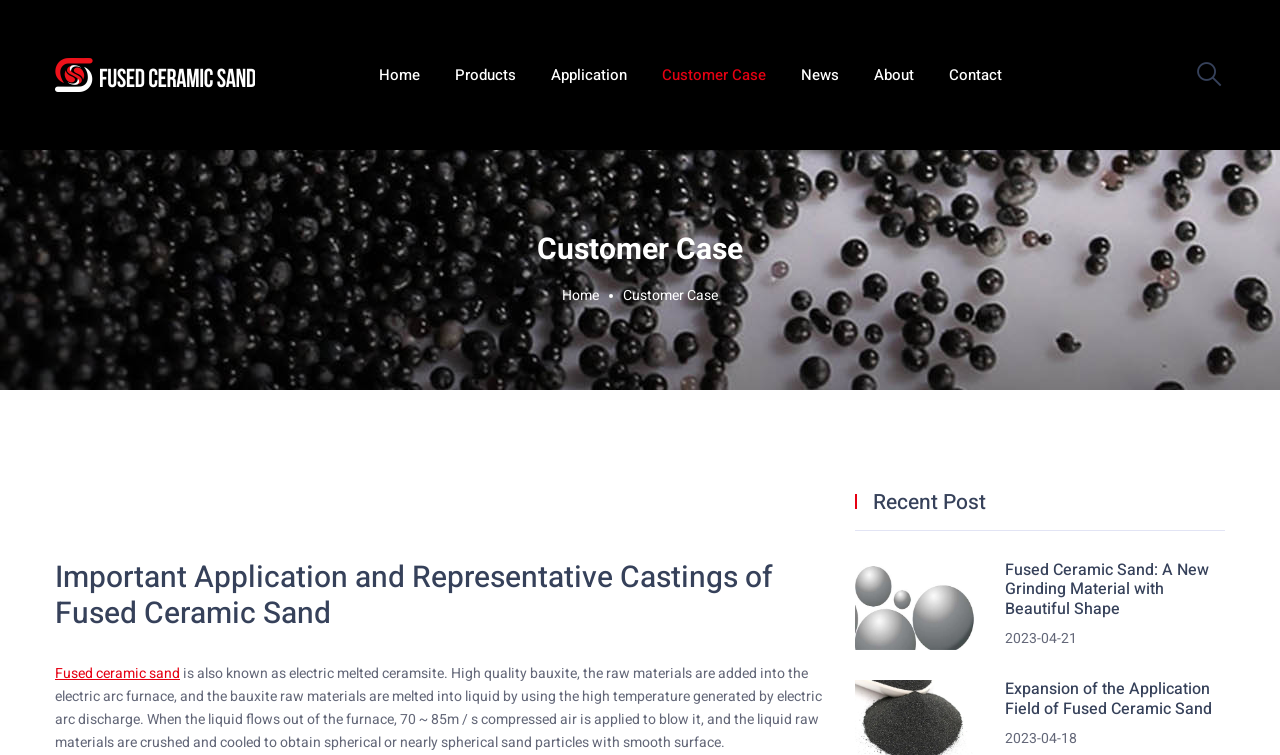Write a detailed summary of the webpage.

The webpage is about Fused Ceramic Sand, a type of foundry sand. At the top, there is a navigation menu with links to "Home", "Products", "Application", "Customer Case", "News", "About", and "Contact". Next to the navigation menu, there is a search button.

Below the navigation menu, there is a heading that reads "Customer Case". Underneath, there are two links, "Home" and "Customer Case", which seem to be a secondary navigation menu.

The main content of the webpage is divided into two sections. On the left, there is a heading that reads "Important Application and Representative Castings of Fused Ceramic Sand". Below this heading, there is a link to "Fused ceramic sand" and a block of text that describes the production process of Fused Ceramic Sand.

On the right, there is a section titled "Recent Post". This section contains two articles, each with a heading, a link, and an image. The first article is titled "Fused Ceramic Sand: A New Grinding Material with Beautiful Shape" and has a publication date of "2023-04-21". The second article is titled "Expansion of the Application Field of Fused Ceramic Sand" and has a publication date of "2023-04-18".